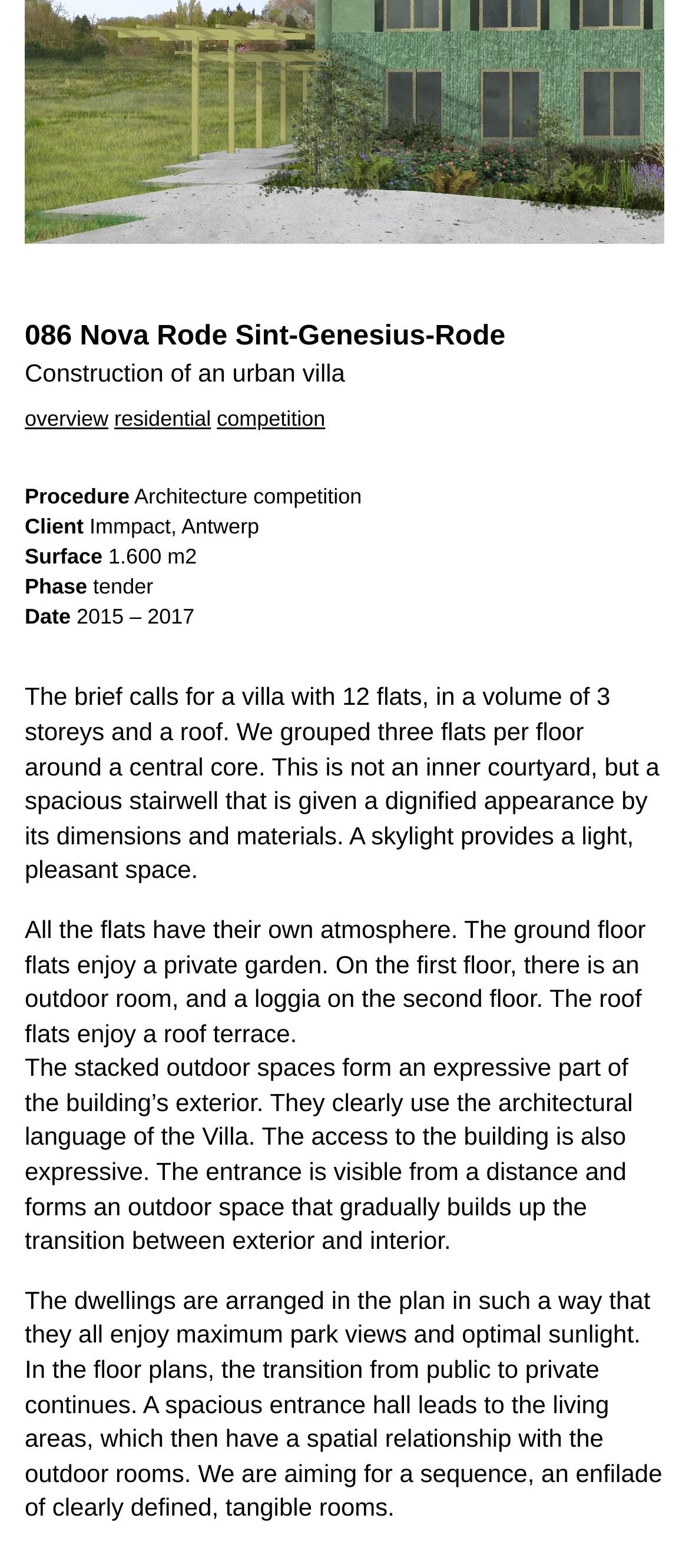Identify the bounding box coordinates for the UI element described as: "competition". The coordinates should be provided as four floats between 0 and 1: [left, top, right, bottom].

[0.315, 0.259, 0.472, 0.274]